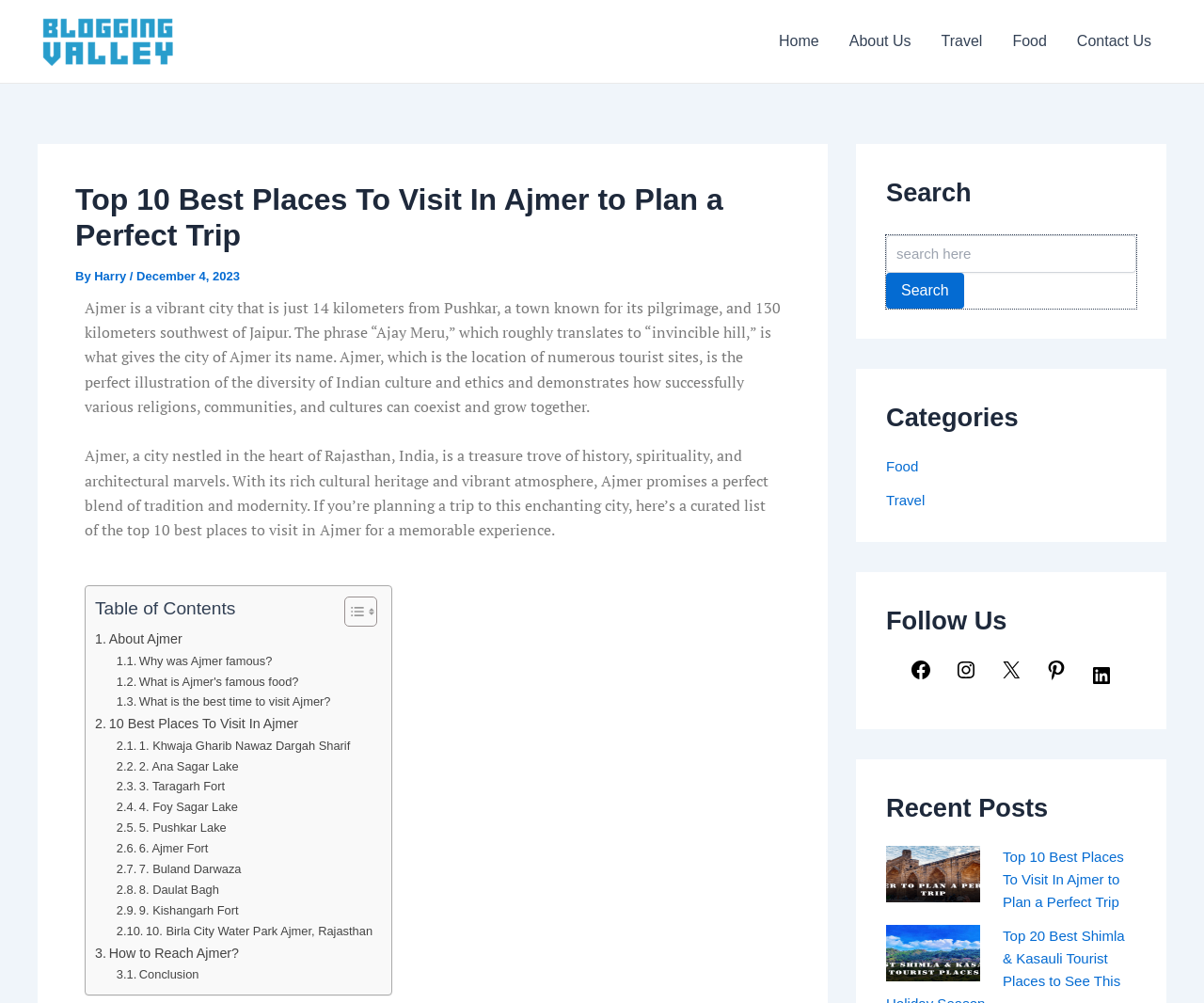What is the name of the author of the article?
Give a thorough and detailed response to the question.

I found the author's name by looking at the text 'By Harry' below the main heading, which indicates that Harry is the author of the article.